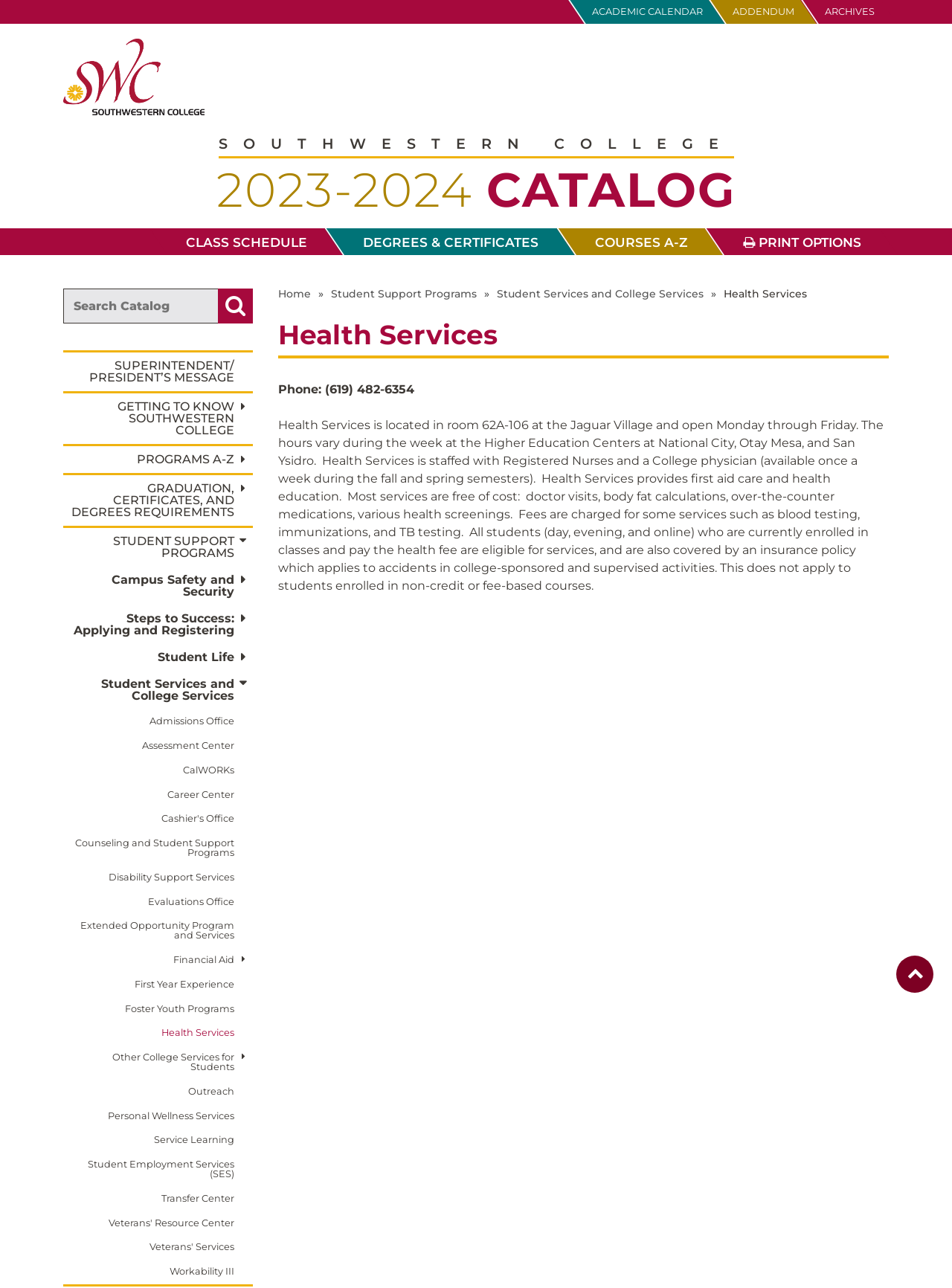What is the location of Health Services?
Give a thorough and detailed response to the question.

I found the answer by reading the static text that describes the location of Health Services, which is 'Health Services is located in room 62A-106 at the Jaguar Village...'.